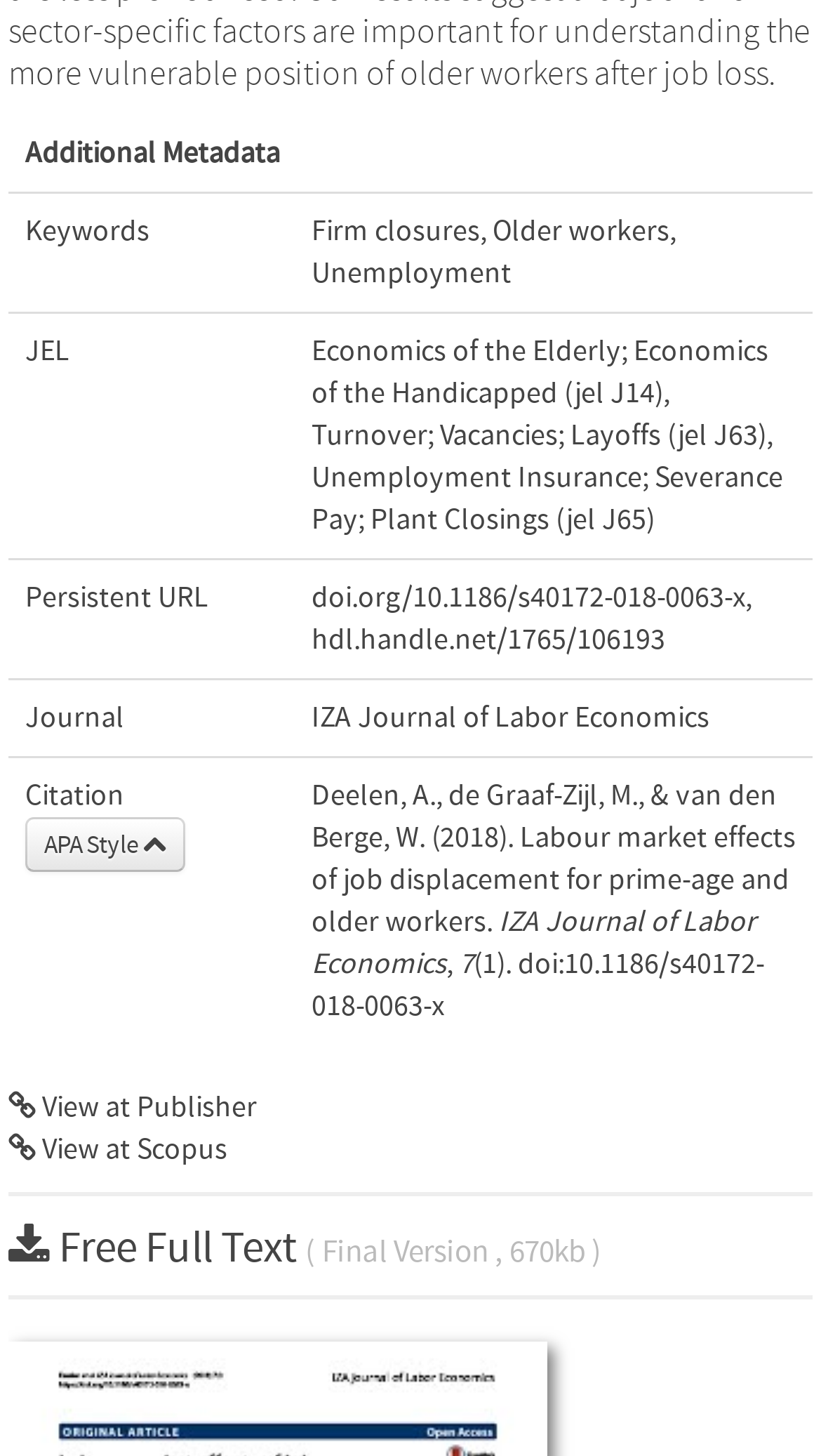Please provide a comprehensive answer to the question below using the information from the image: What is the citation style of the article?

I found the citation style of the article by looking at the gridcell element that contains the text 'Citation APA Style' which indicates that the citation style is APA Style.